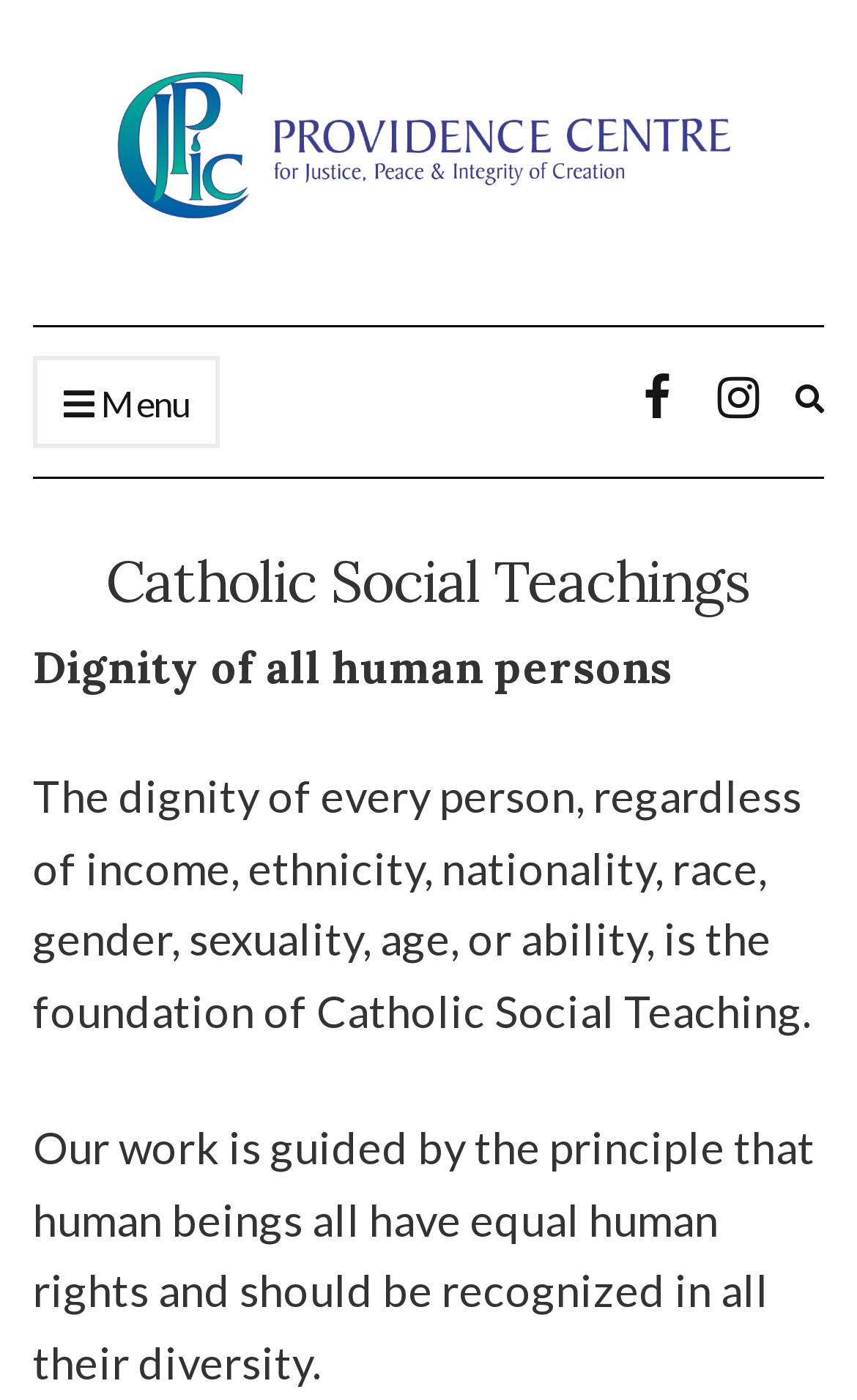Respond with a single word or phrase to the following question:
What is the purpose of the search form?

Expand search